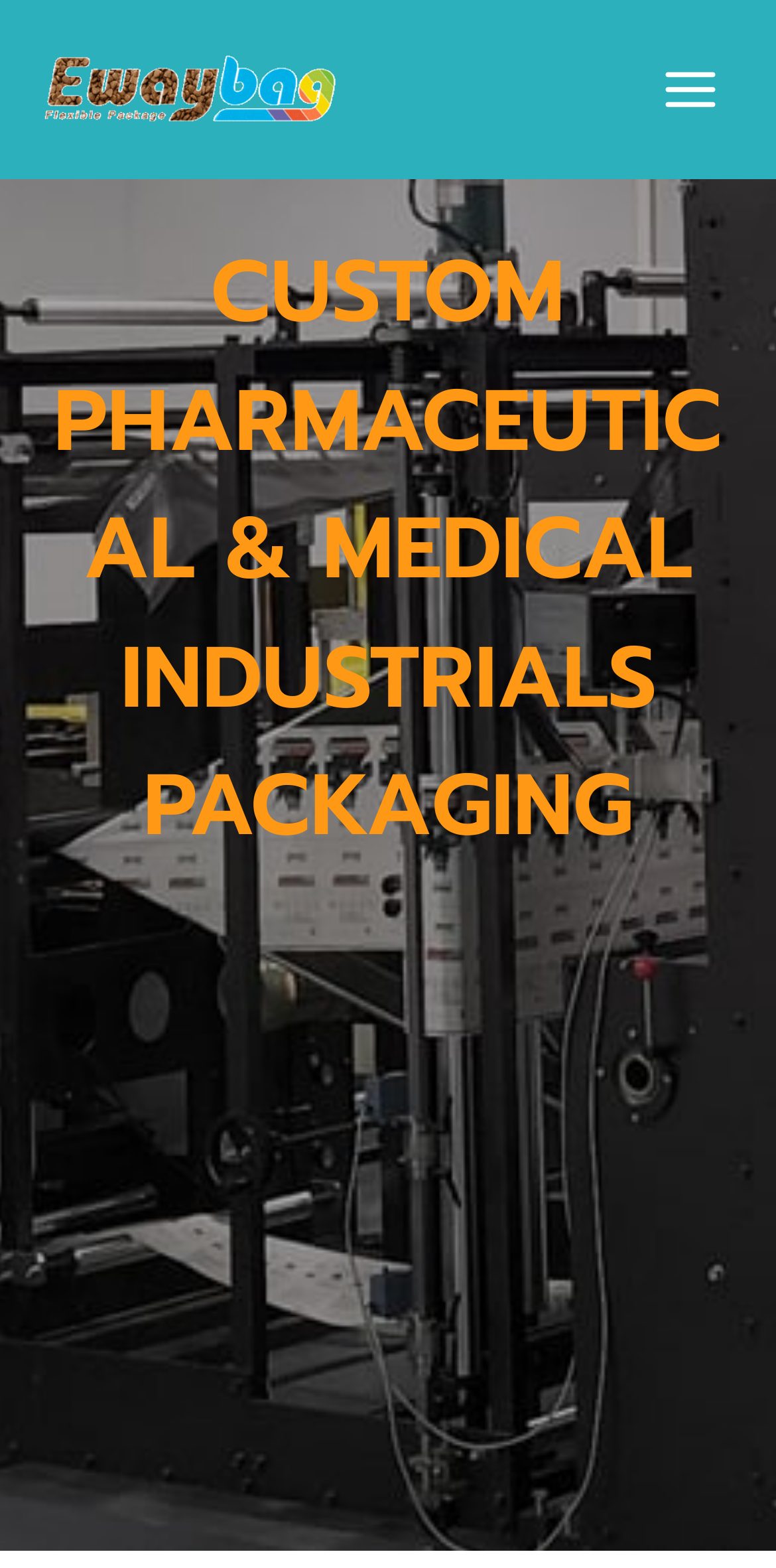Using the format (top-left x, top-left y, bottom-right x, bottom-right y), and given the element description, identify the bounding box coordinates within the screenshot: alt="mylarbagcustom"

[0.051, 0.03, 0.436, 0.085]